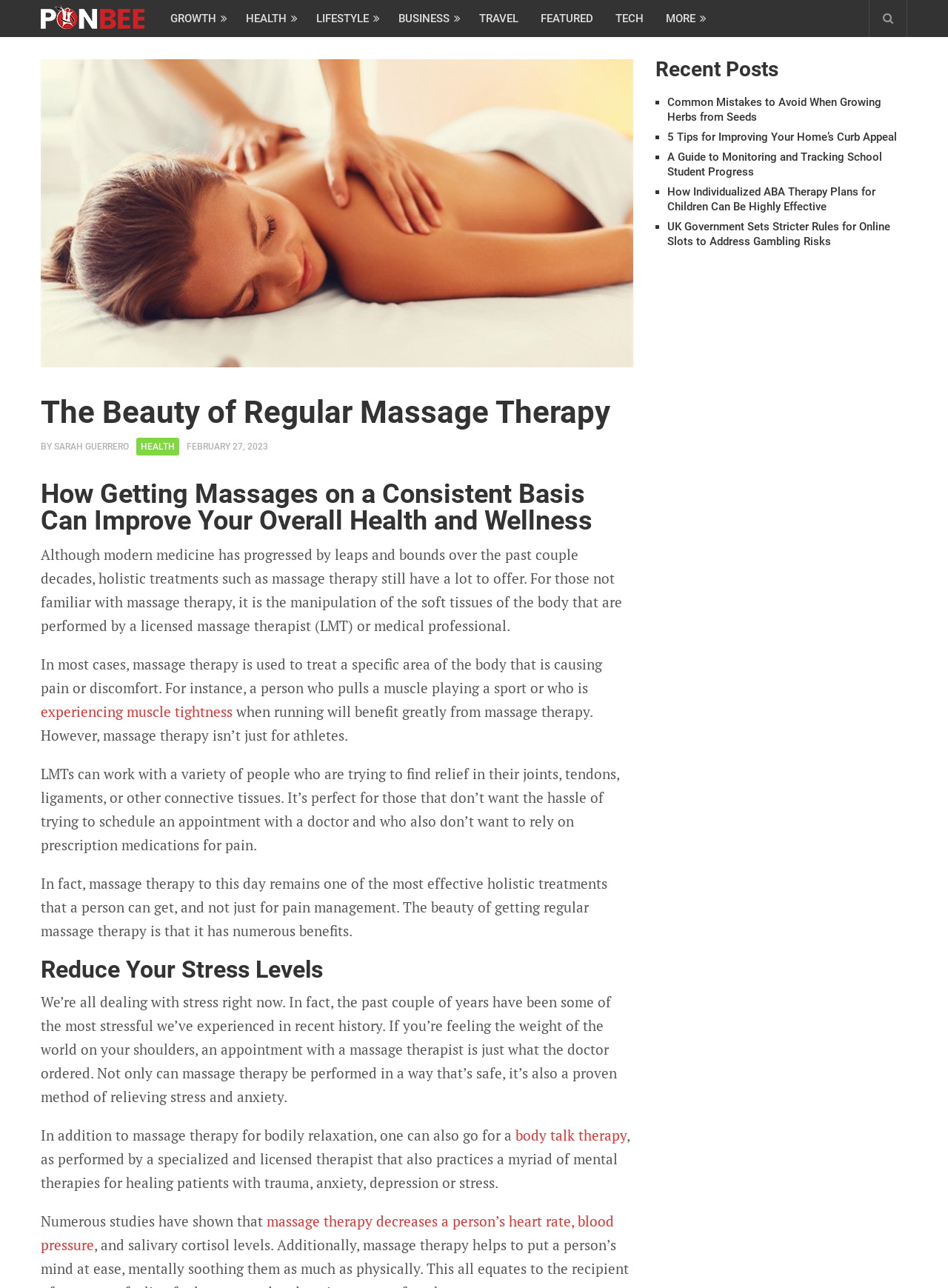Please specify the bounding box coordinates for the clickable region that will help you carry out the instruction: "Click on the 'HEALTH' link".

[0.144, 0.34, 0.189, 0.354]